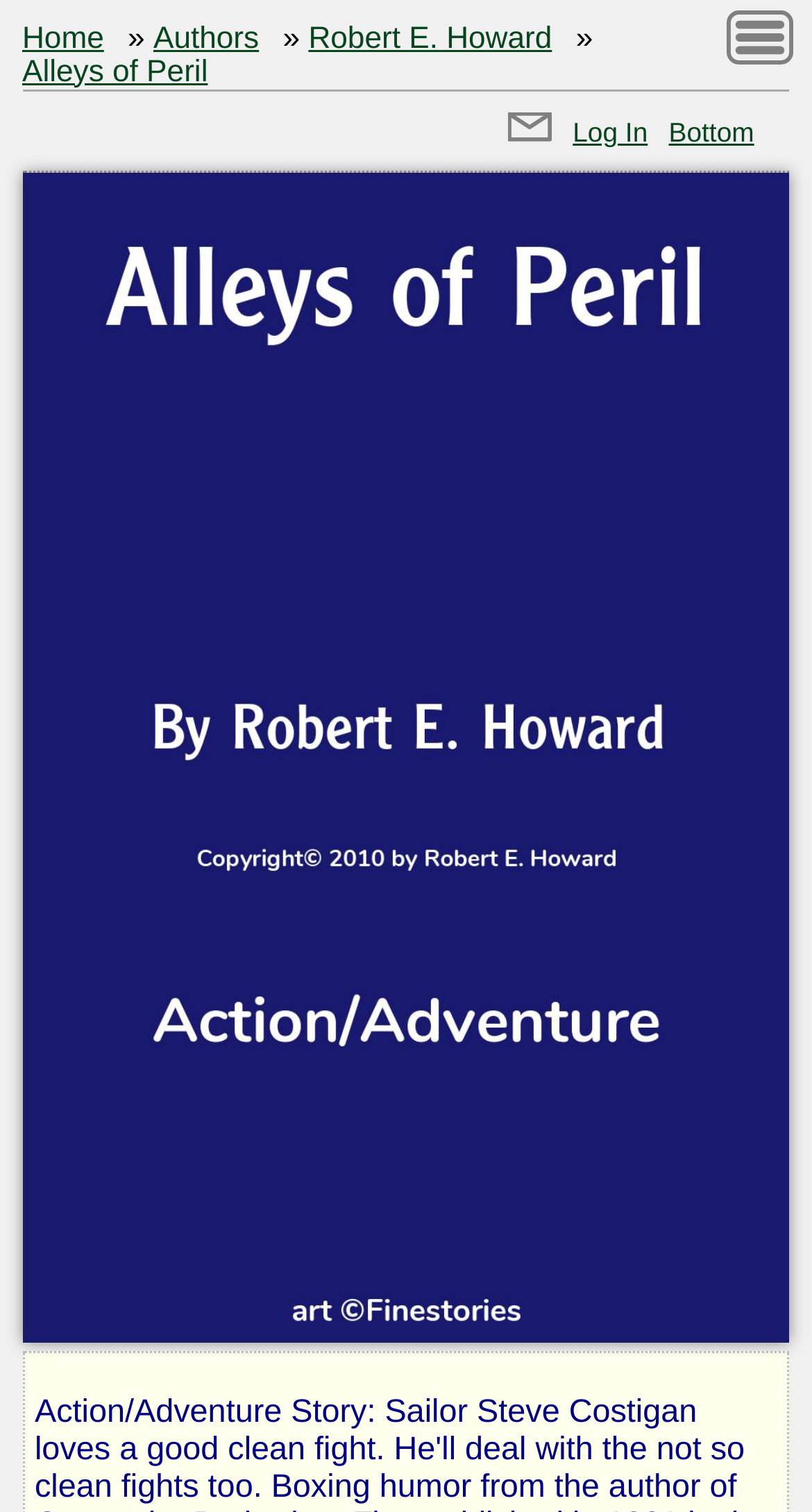Use a single word or phrase to answer the question:
How many types of elements are in the top navigation bar?

2